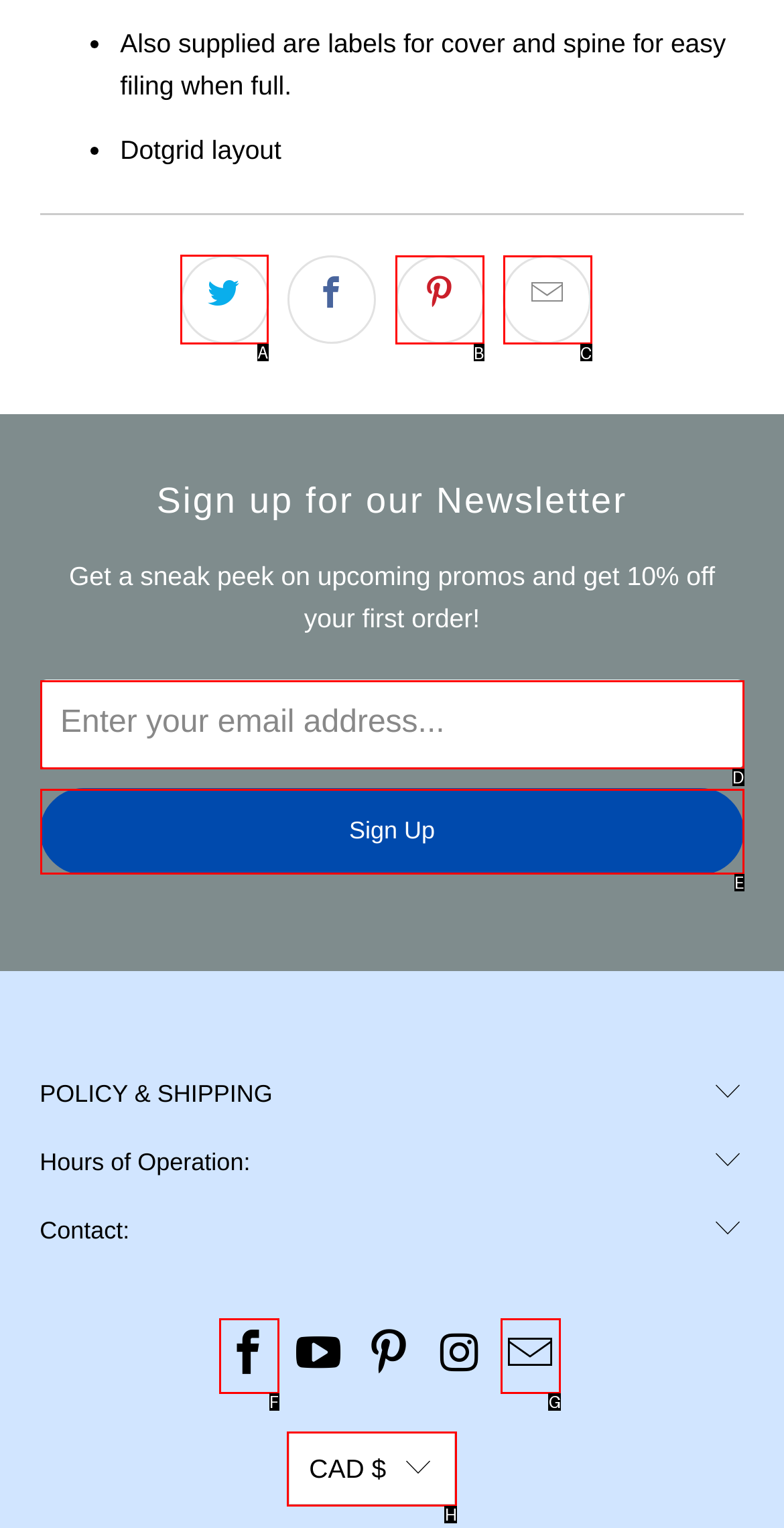From the given choices, which option should you click to complete this task: Click on social media link? Answer with the letter of the correct option.

A